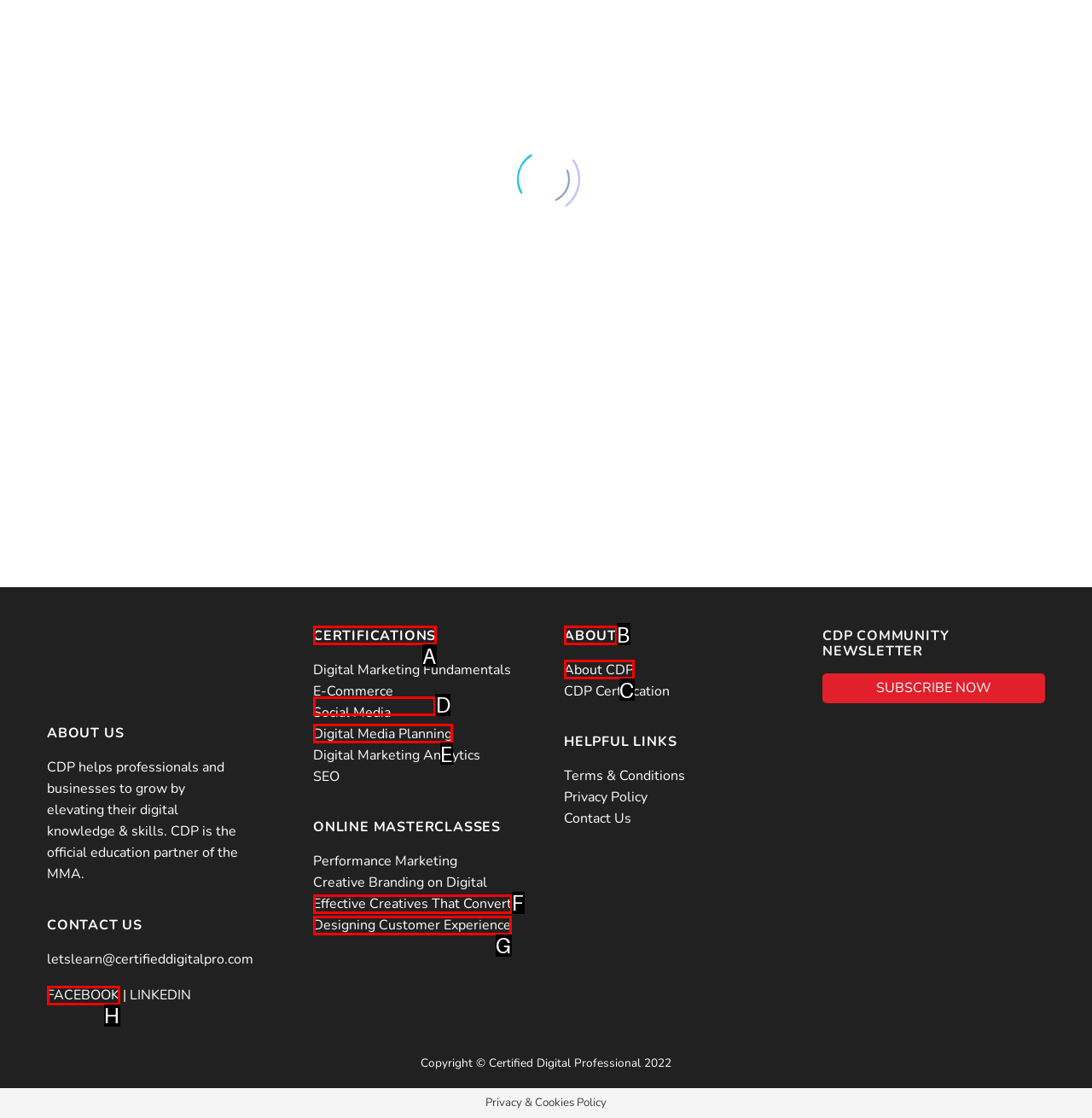Identify the correct UI element to click to achieve the task: Click on the 'CERTIFICATIONS' link.
Answer with the letter of the appropriate option from the choices given.

D